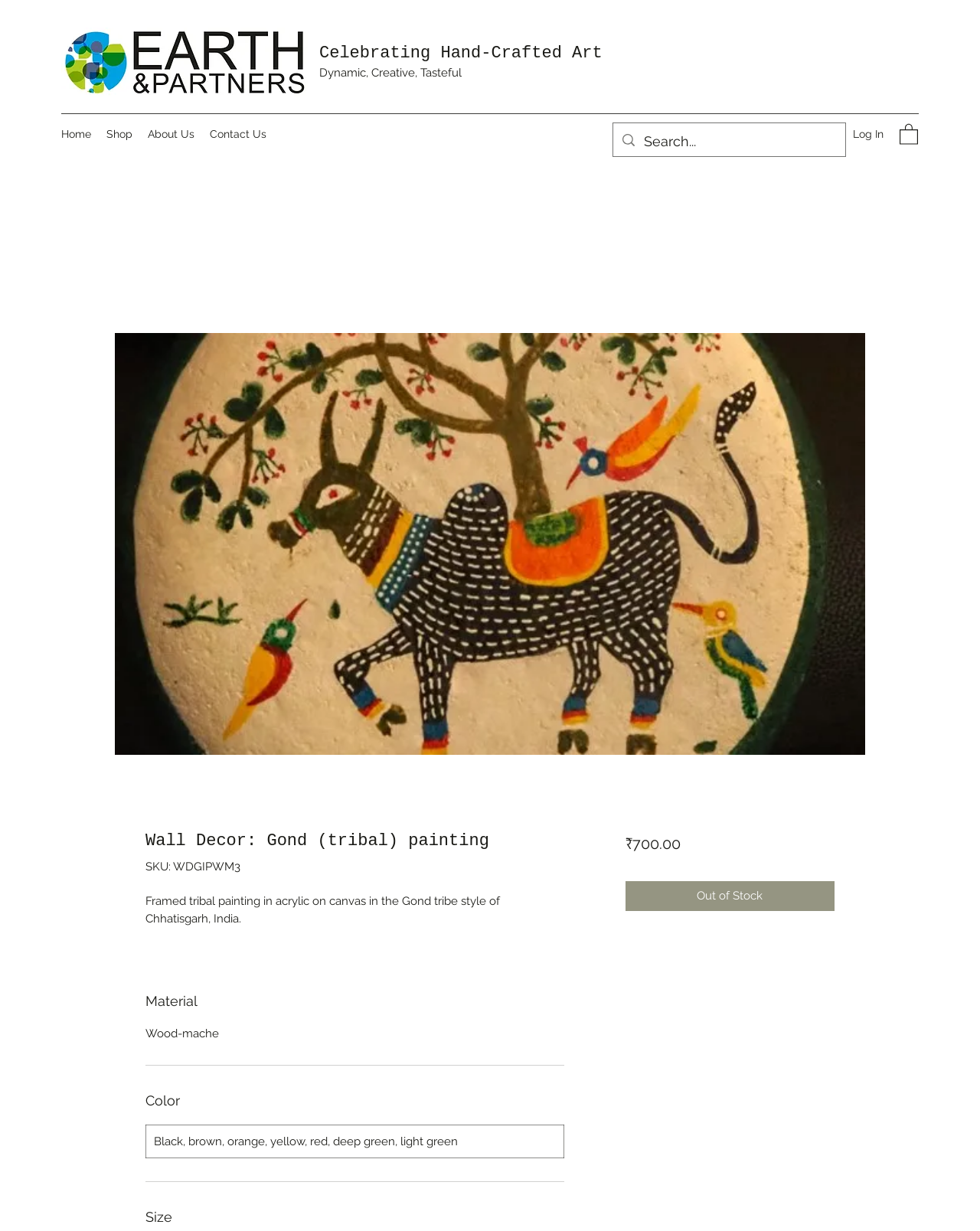Given the description: "aria-label="Search..." name="q" placeholder="Search..."", determine the bounding box coordinates of the UI element. The coordinates should be formatted as four float numbers between 0 and 1, [left, top, right, bottom].

[0.657, 0.1, 0.83, 0.13]